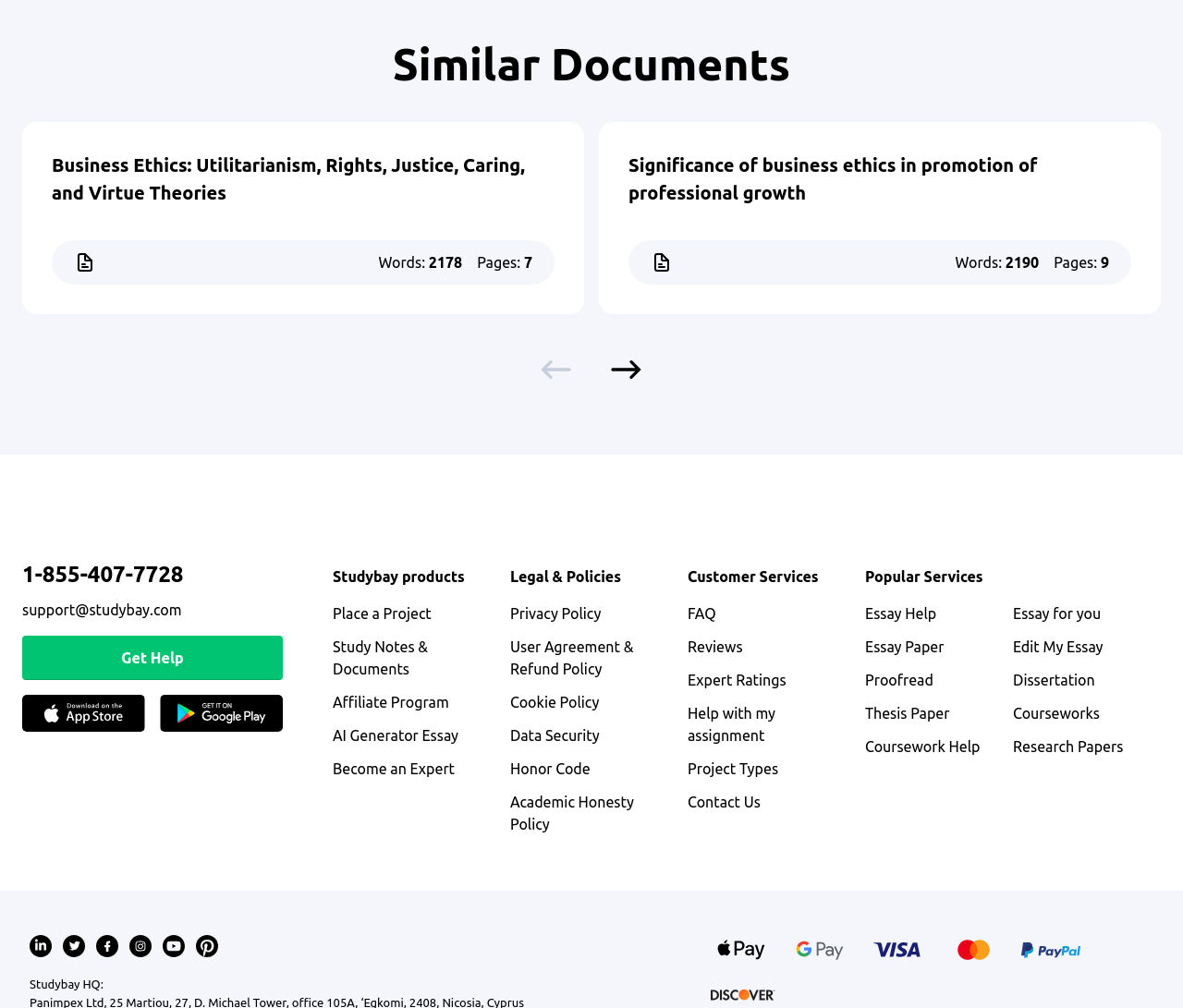Determine the bounding box coordinates (top-left x, top-left y, bottom-right x, bottom-right y) of the UI element described in the following text: Courseworks

[0.856, 0.7, 0.93, 0.716]